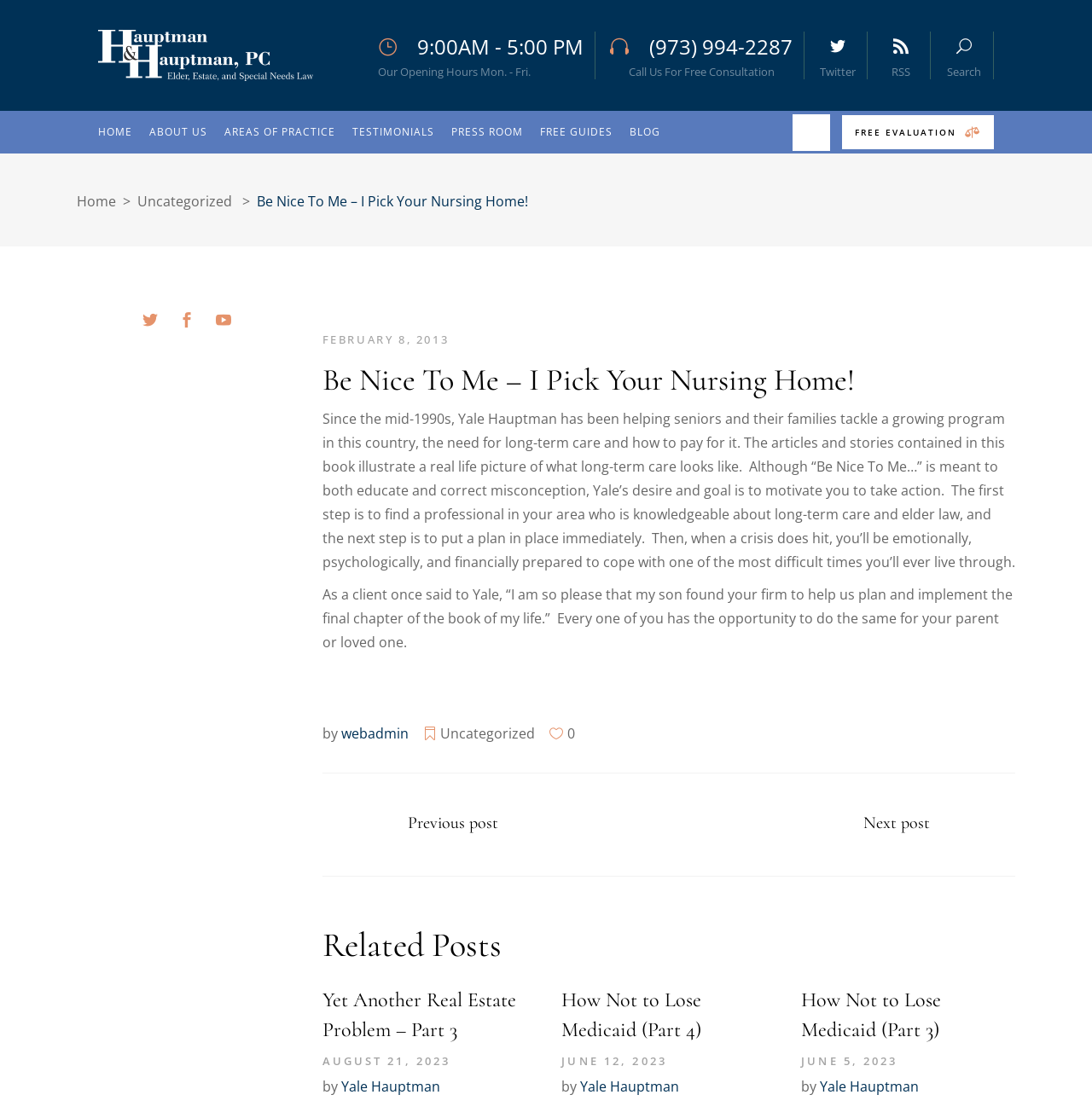Create a detailed description of the webpage's content and layout.

This webpage is about Hauptman and Hauptman, PC, a law firm specializing in elder law and long-term care. At the top left corner, there is a logo of the law firm, accompanied by links to the firm's social media profiles and a search bar. Below the logo, there are links to the firm's opening hours, contact information, and various social media platforms.

The main navigation menu is located below the top section, with links to different sections of the website, including "Home", "About Us", "Areas of Practice", "Testimonials", "Press Room", "Free Guides", and "Blog".

The main content of the webpage is an article titled "Be Nice To Me – I Pick Your Nursing Home!", which discusses the importance of long-term care planning and the services provided by Yale Hauptman, the founder of the law firm. The article is divided into several paragraphs, with a brief introduction to the topic, followed by a personal anecdote from a client, and finally, a call to action to take steps in planning for long-term care.

Below the article, there are links to previous and next posts, as well as a section titled "Related Posts", which lists three related articles with links to each. Each related post has a title, a date, and an author, with the most recent post at the top.

On the right side of the webpage, there is a complementary section with links to social media platforms, including Twitter, RSS, and Facebook.